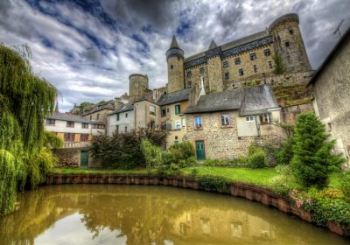What is the dominant color of the foliage?
Answer the question with as much detail as you can, using the image as a reference.

The caption describes the foliage as 'vibrant greenery' and mentions a 'weeping willow' which is a type of tree known for its green leaves, indicating that the dominant color of the foliage is green.